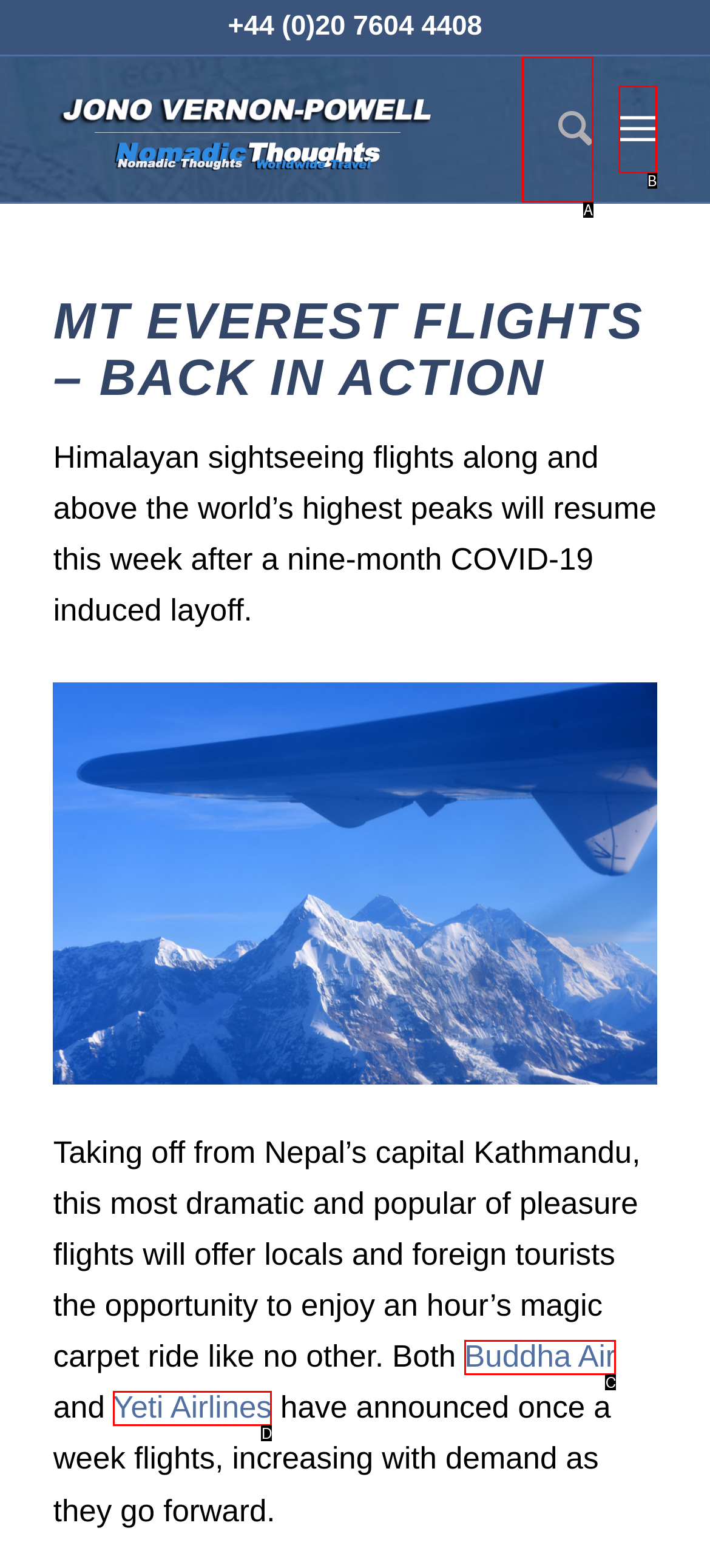Identify the option that corresponds to the given description: Search. Reply with the letter of the chosen option directly.

A